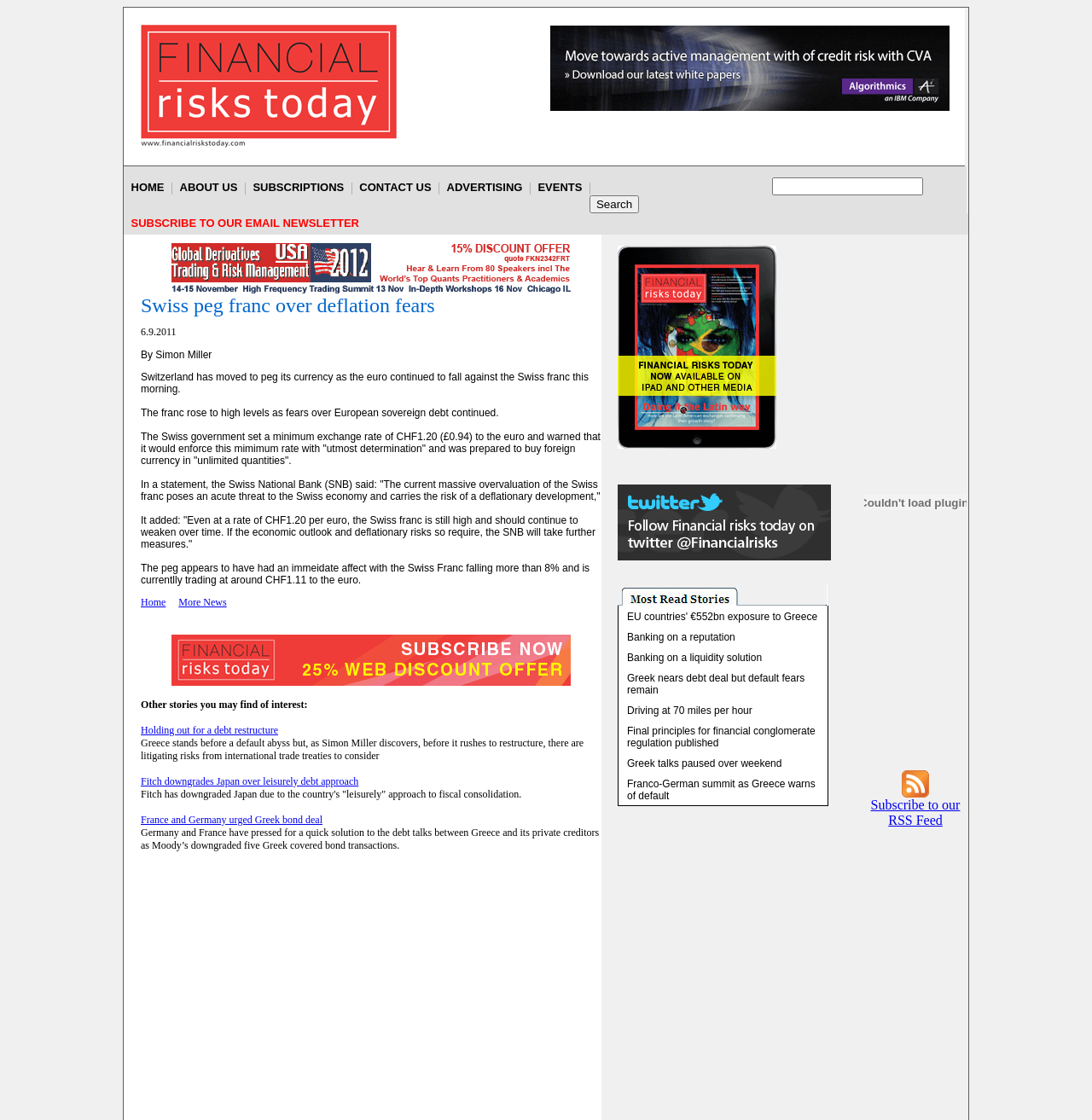Locate the bounding box of the UI element defined by this description: "More News". The coordinates should be given as four float numbers between 0 and 1, formatted as [left, top, right, bottom].

[0.164, 0.532, 0.208, 0.543]